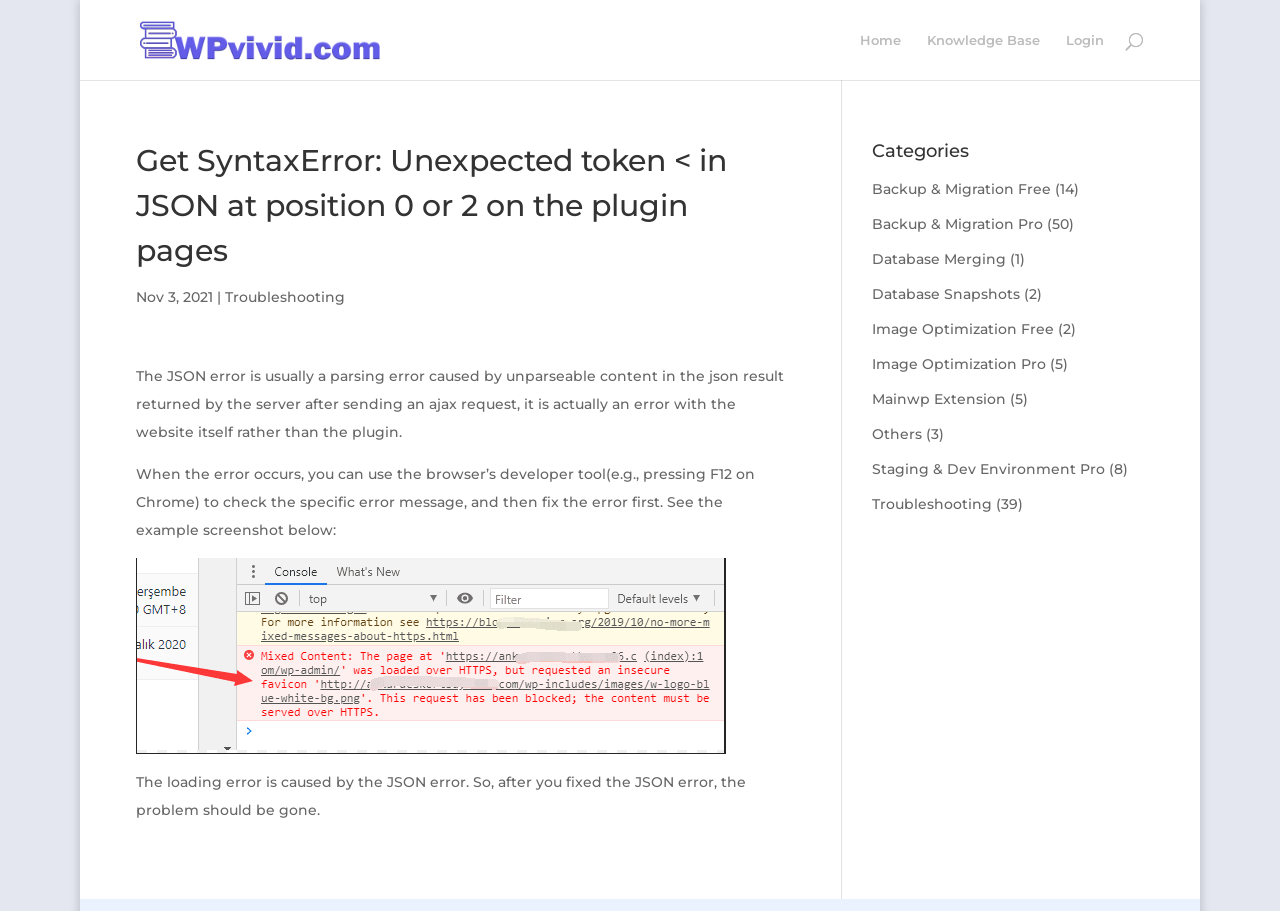Provide the text content of the webpage's main heading.

Get SyntaxError: Unexpected token < in JSON at position 0 or 2 on the plugin pages